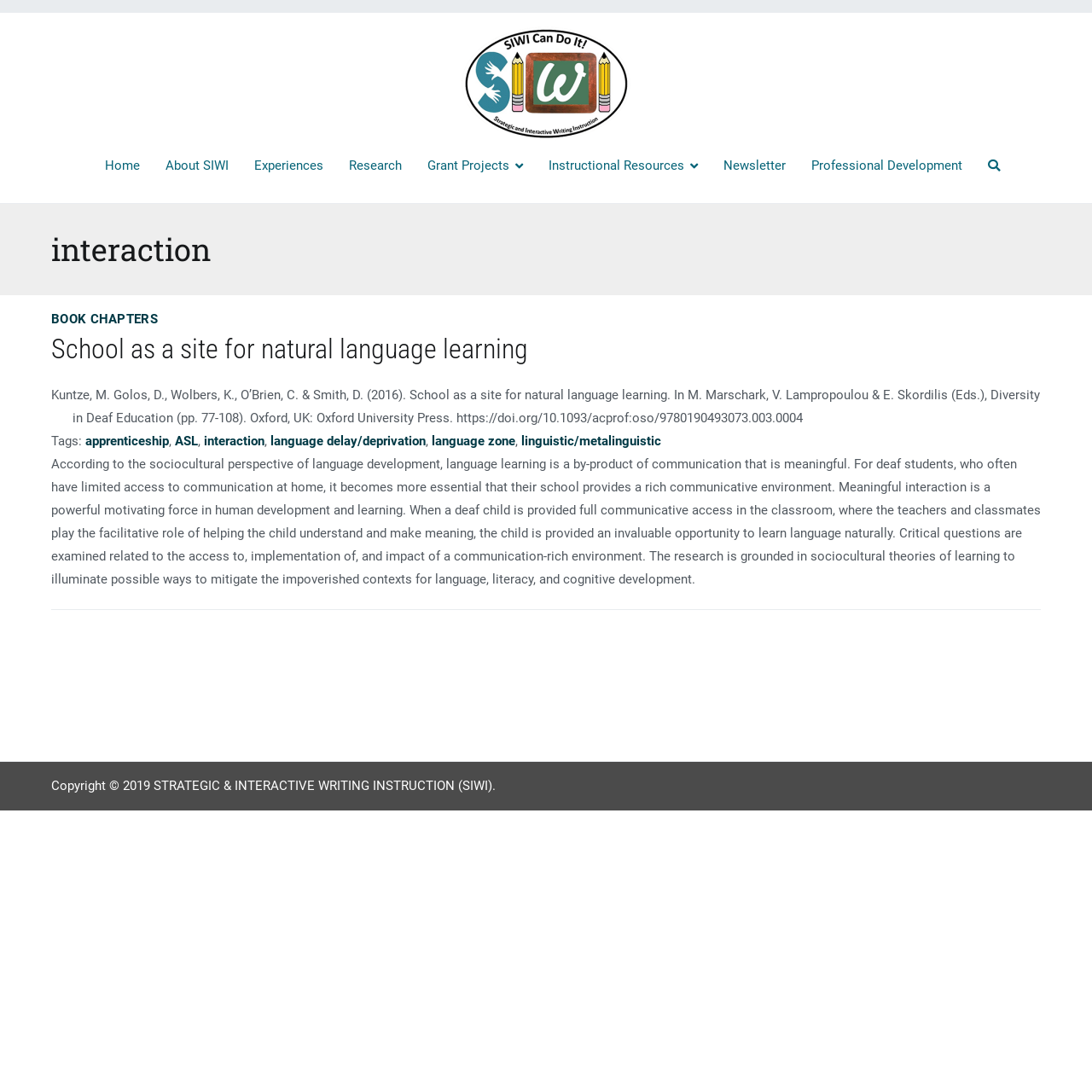What is the purpose of the newsletter link?
Provide a one-word or short-phrase answer based on the image.

To access newsletter